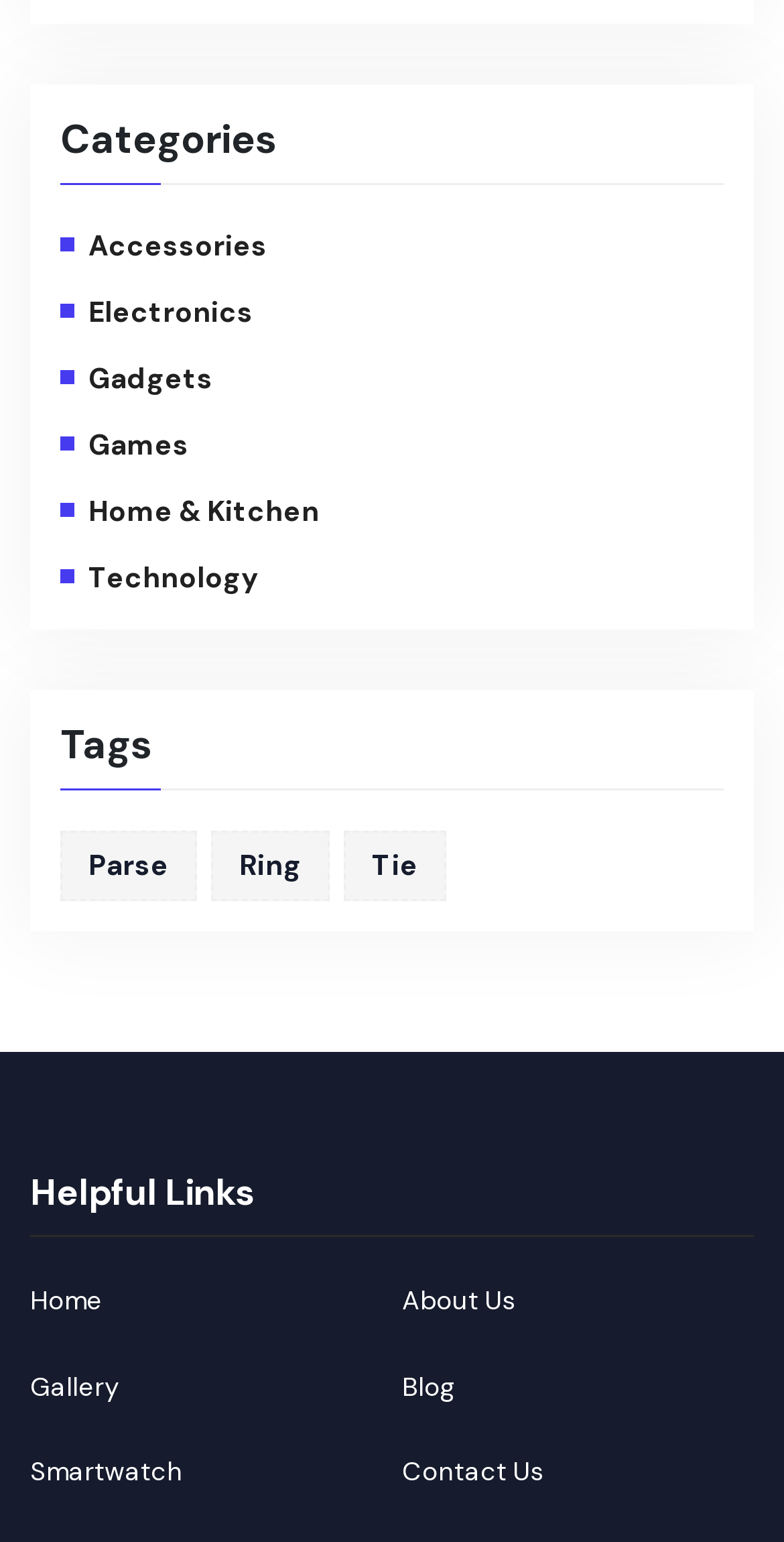What is the last tag listed?
Answer the question based on the image using a single word or a brief phrase.

Tie